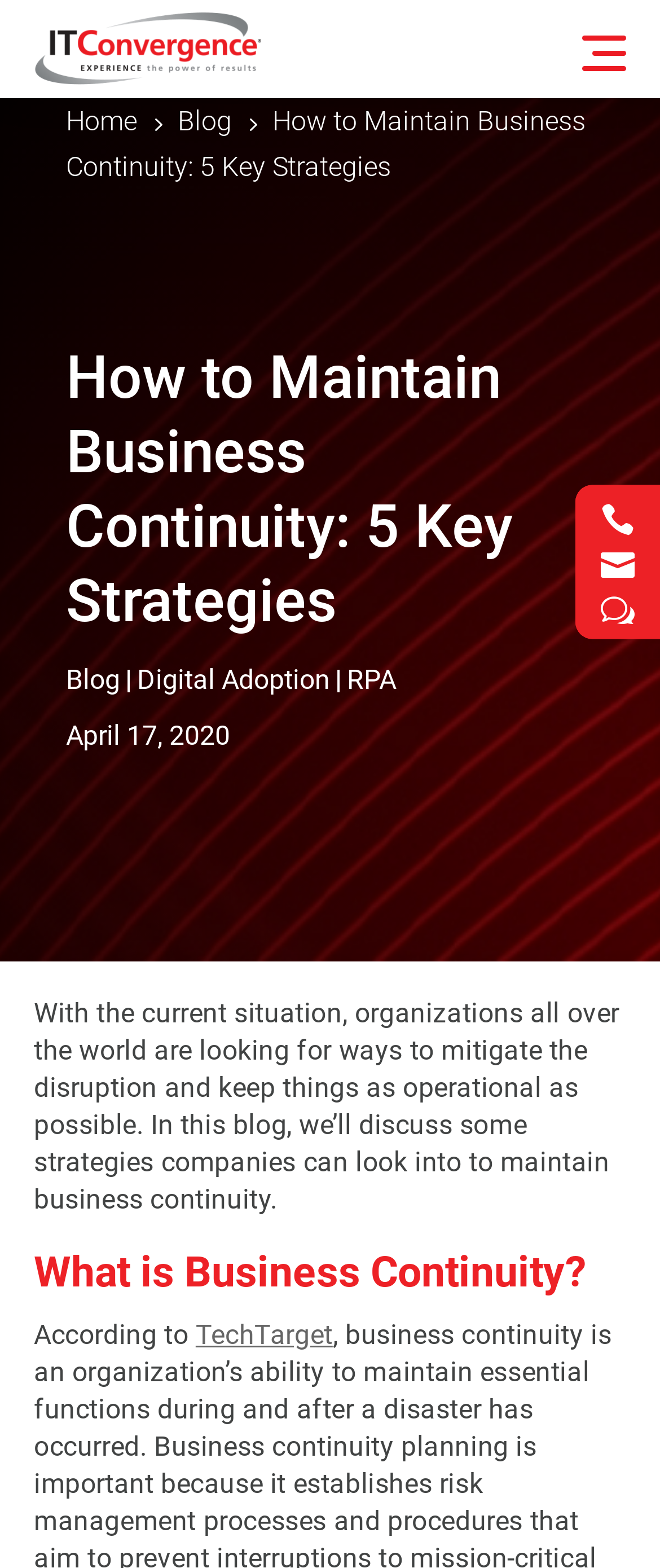What is the date of the blog post?
Answer with a single word or short phrase according to what you see in the image.

April 17, 2020